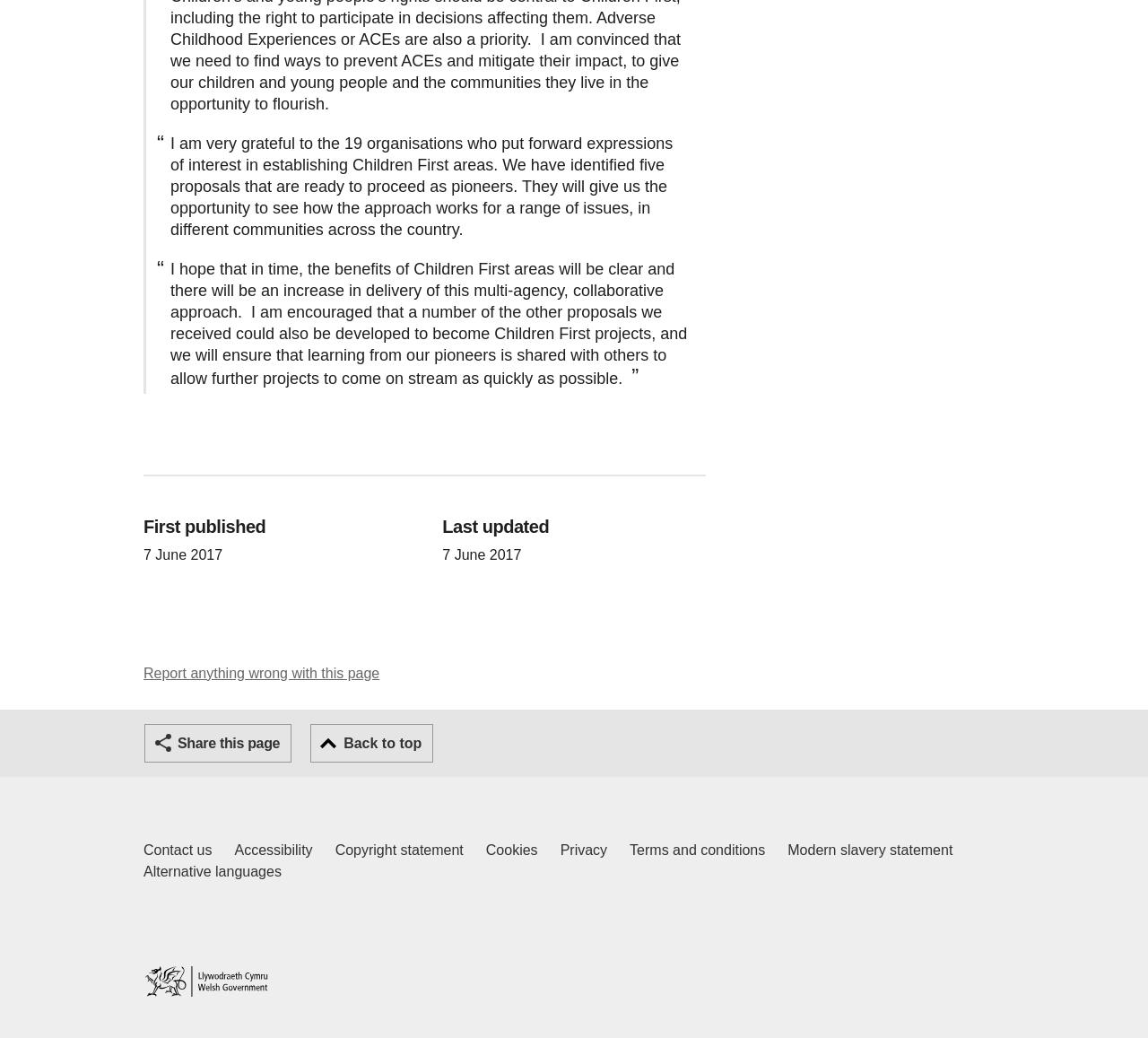How many links are in the footer section?
Use the image to answer the question with a single word or phrase.

8